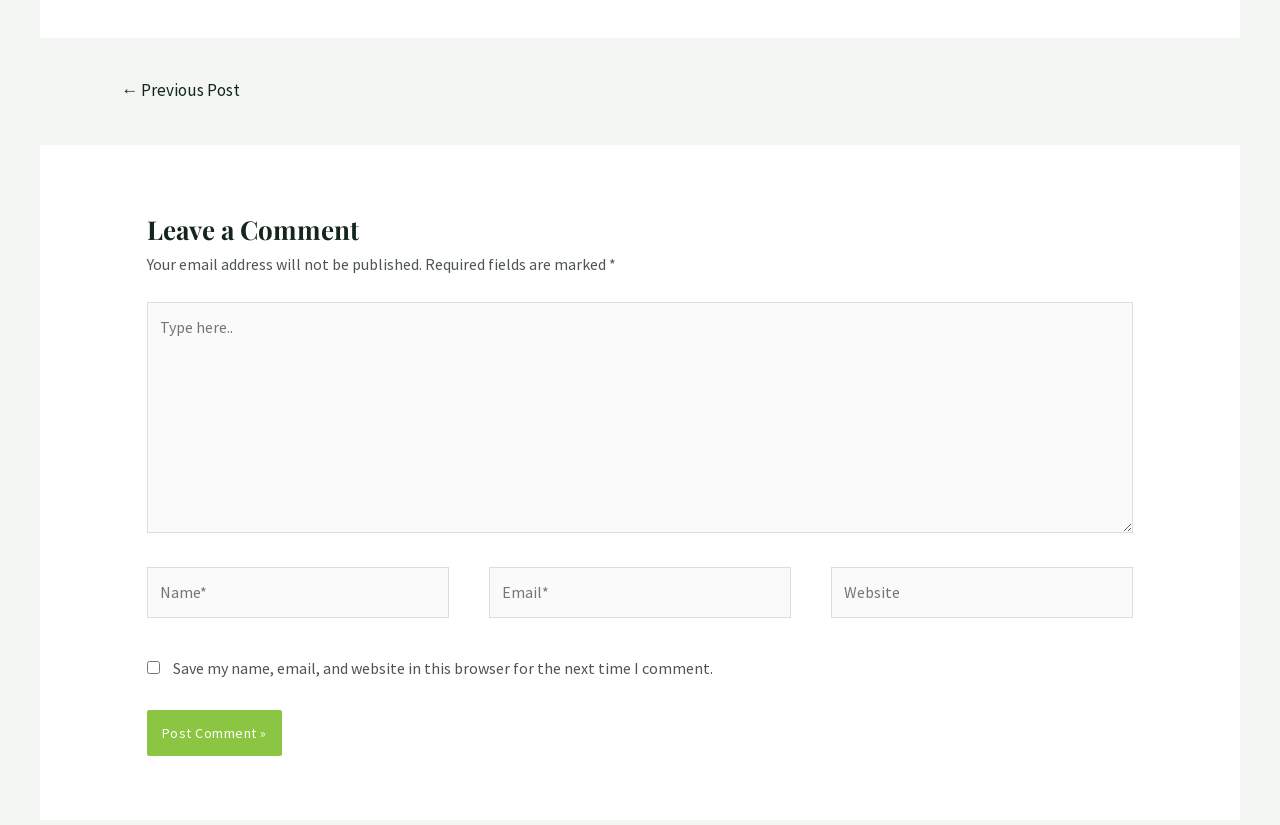Give a succinct answer to this question in a single word or phrase: 
What is the heading above the comment form?

Leave a Comment